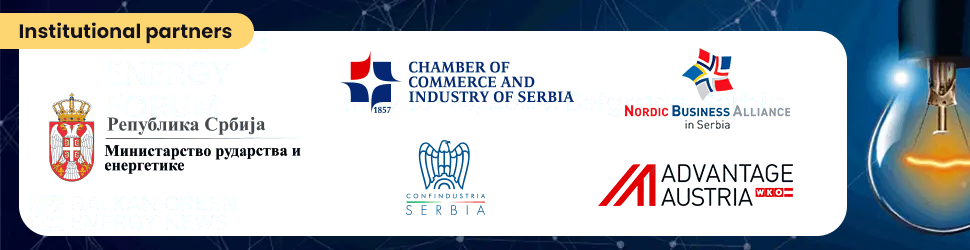Respond with a single word or short phrase to the following question: 
What does the background design of the image symbolize?

Energy and innovation